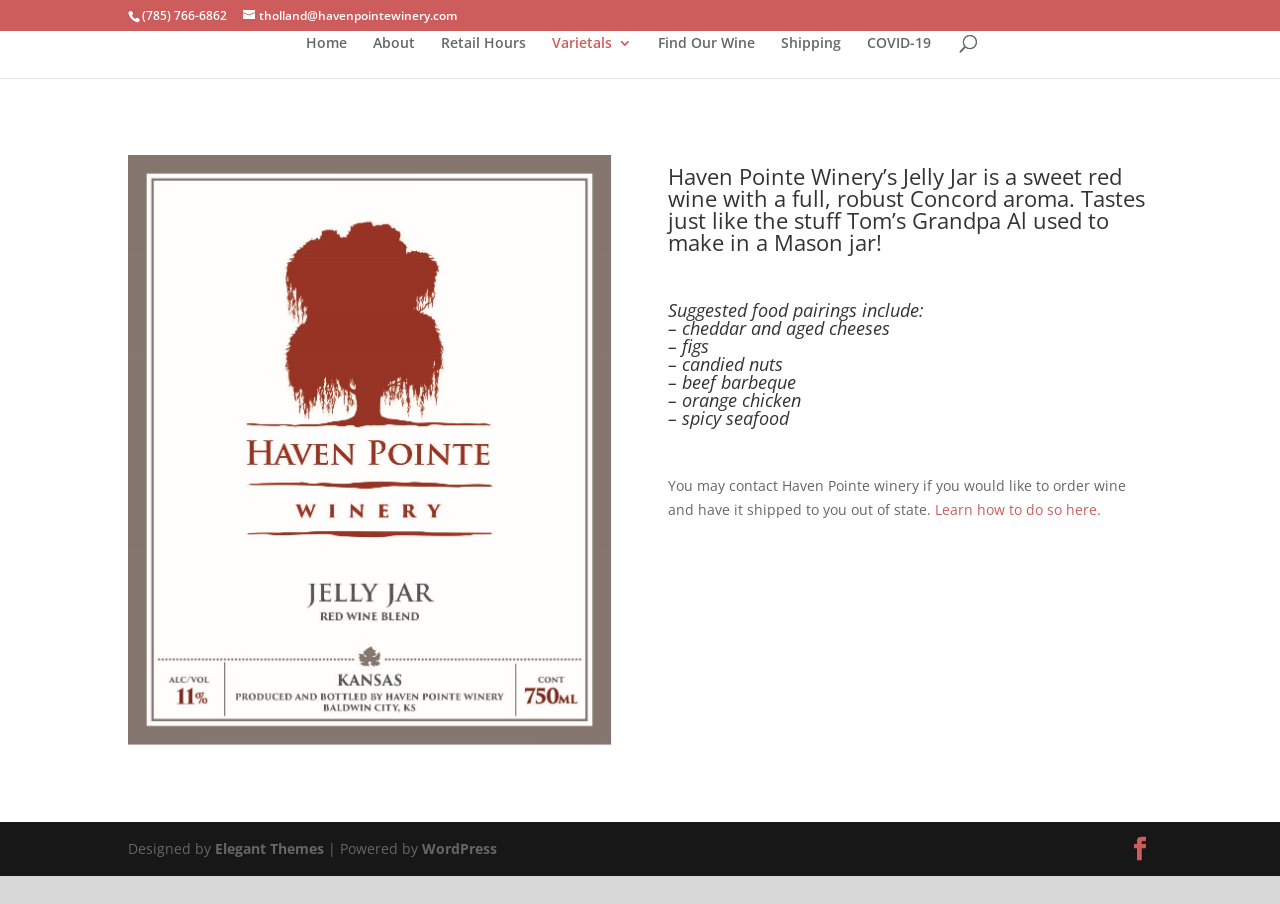Could you highlight the region that needs to be clicked to execute the instruction: "Send an email to the winery"?

[0.19, 0.008, 0.357, 0.027]